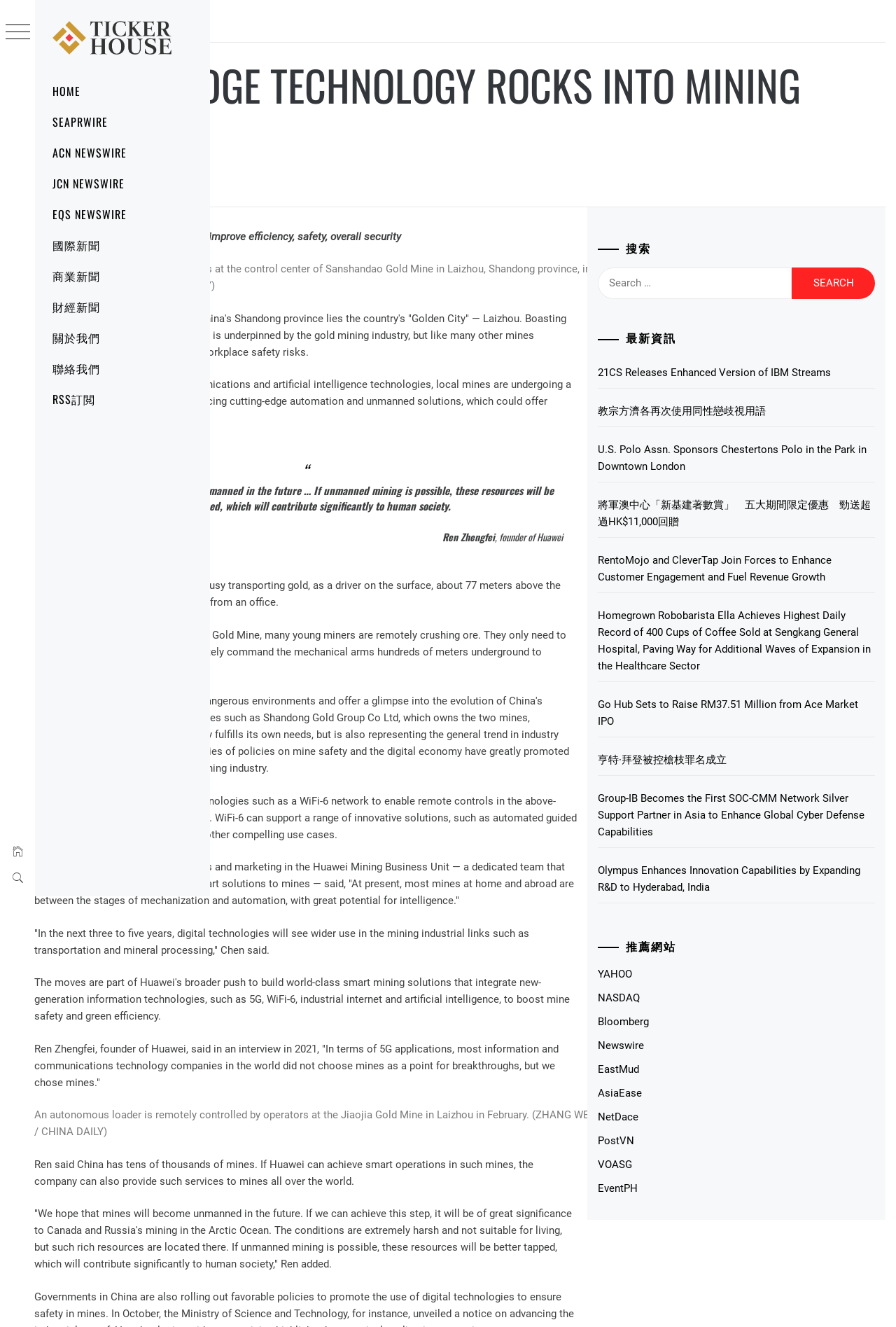Pinpoint the bounding box coordinates of the clickable element needed to complete the instruction: "Learn about medical negligence claims". The coordinates should be provided as four float numbers between 0 and 1: [left, top, right, bottom].

None